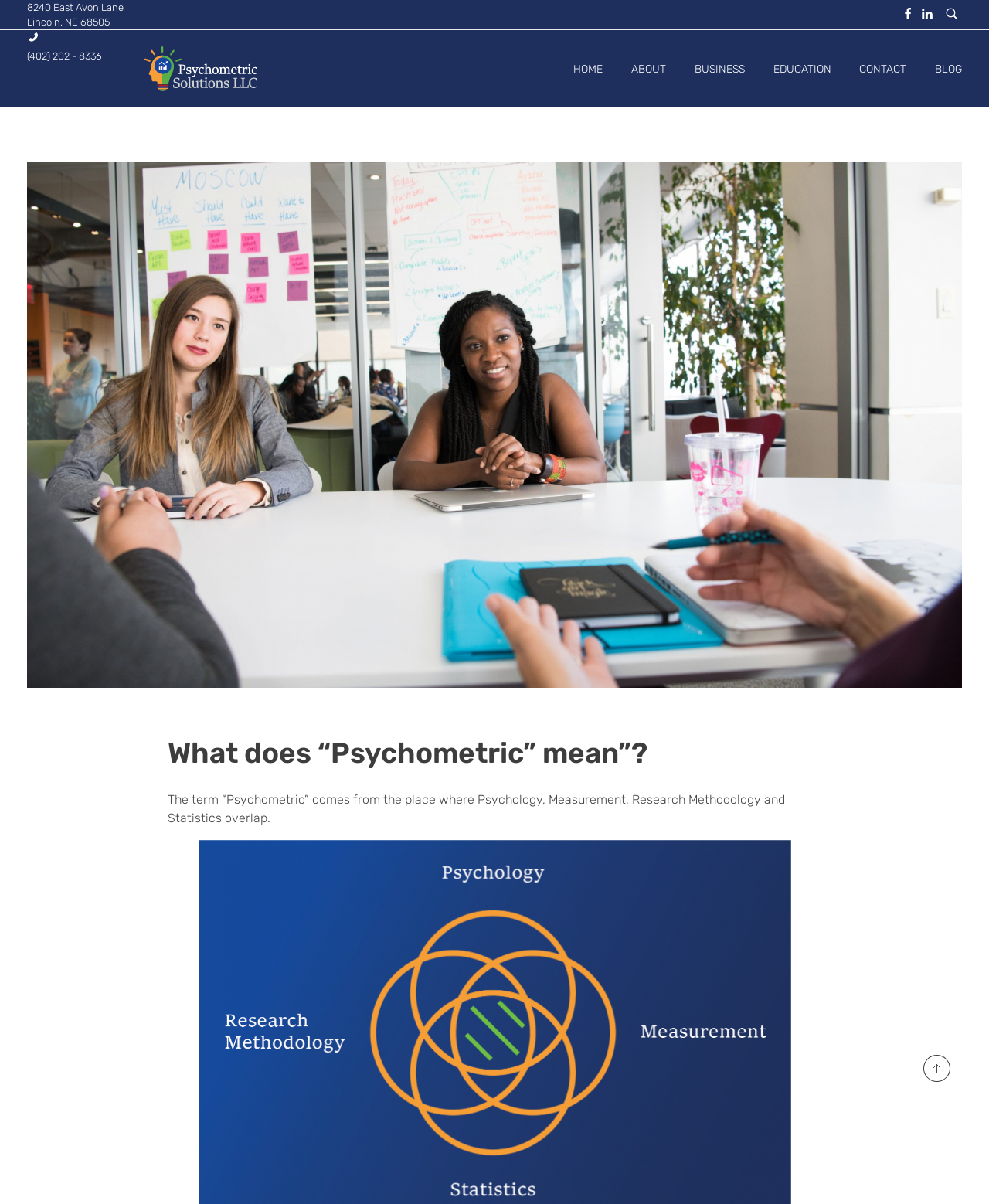Summarize the webpage in an elaborate manner.

This webpage is about Psychometric Solutions, a company that provides services related to psychology, measurement, research methodology, and statistics. At the top left corner, there is an address "8240 East Avon Lane, Lincoln, NE 68505" along with a phone number "(402) 202 - 8336". 

On the top right corner, there are several social media icons, including a button and three links. Below these icons, there is a logo of Psychometric Solutions, which is an image with a link to the company's homepage. 

The main navigation menu is located at the top center of the page, with links to "HOME", "ABOUT", "BUSINESS", "EDUCATION", "CONTACT", and "BLOG". 

The main content of the page is divided into two sections. On the left side, there is a heading "What does “Psychometric” mean”?" followed by a paragraph of text that explains the meaning of the term "Psychometric". This text is located below the navigation menu and occupies about half of the page's height. 

On the right side, there is a large image that takes up most of the page's height, with a link to "Canva - Smart Qs5". This image is positioned below the navigation menu and to the right of the main content.